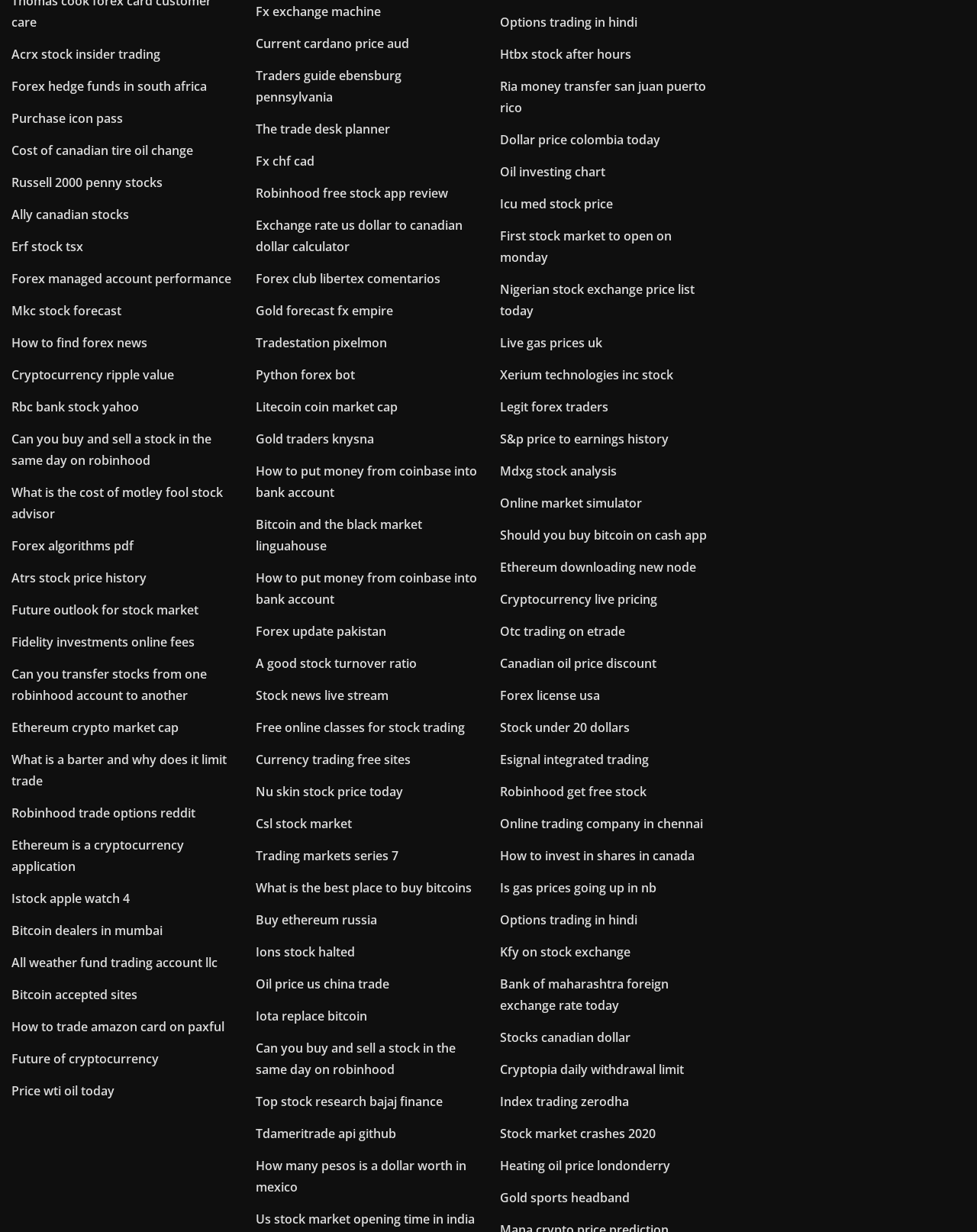Find and indicate the bounding box coordinates of the region you should select to follow the given instruction: "Open 'Purchase icon pass'".

[0.012, 0.089, 0.126, 0.103]